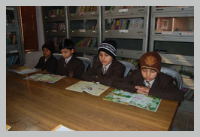Provide a thorough description of the image.

The image captures a group of young students engaged in learning at Jain Vidya Mandir Sr. Sec. School. Seated around a wooden table, four children in winter attire—complete with warm hats—focus intently on their books spread out before them. The backdrop showcases bookshelves filled with various titles, indicating a nurturing educational environment that supports reading and study. This scene reflects the school's commitment to fostering a culture of learning and knowledge-sharing among students, aligning with their vision of experimental and engaged learning. The students' expressions suggest concentration and curiosity, embodying the school's aim to develop lifelong learners and responsible citizens.